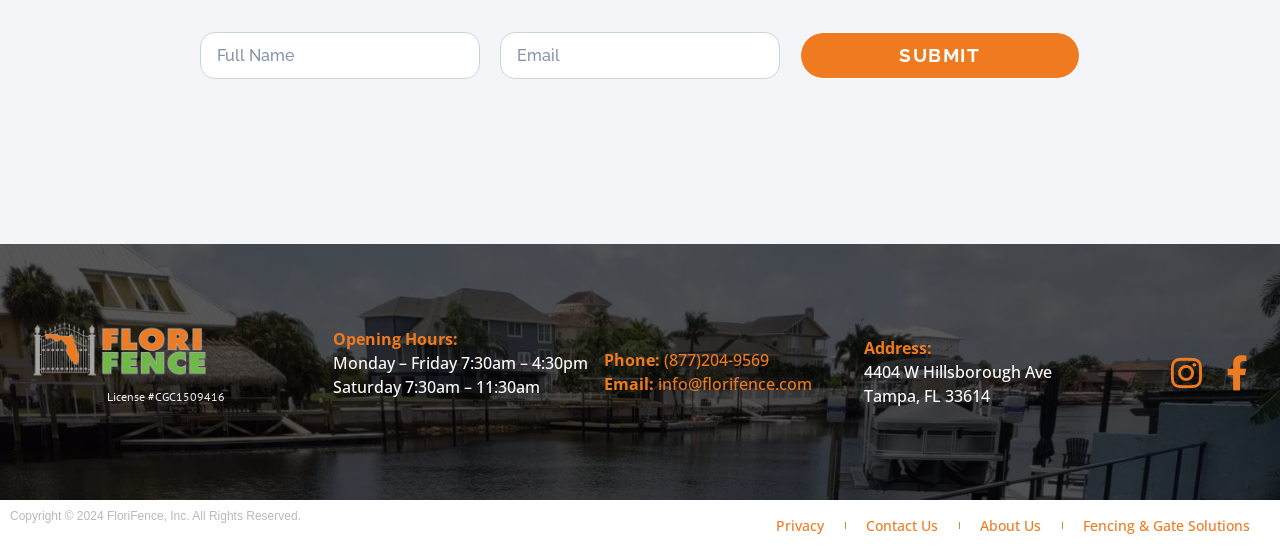What is the company's email address?
Answer with a single word or short phrase according to what you see in the image.

info@florifence.com